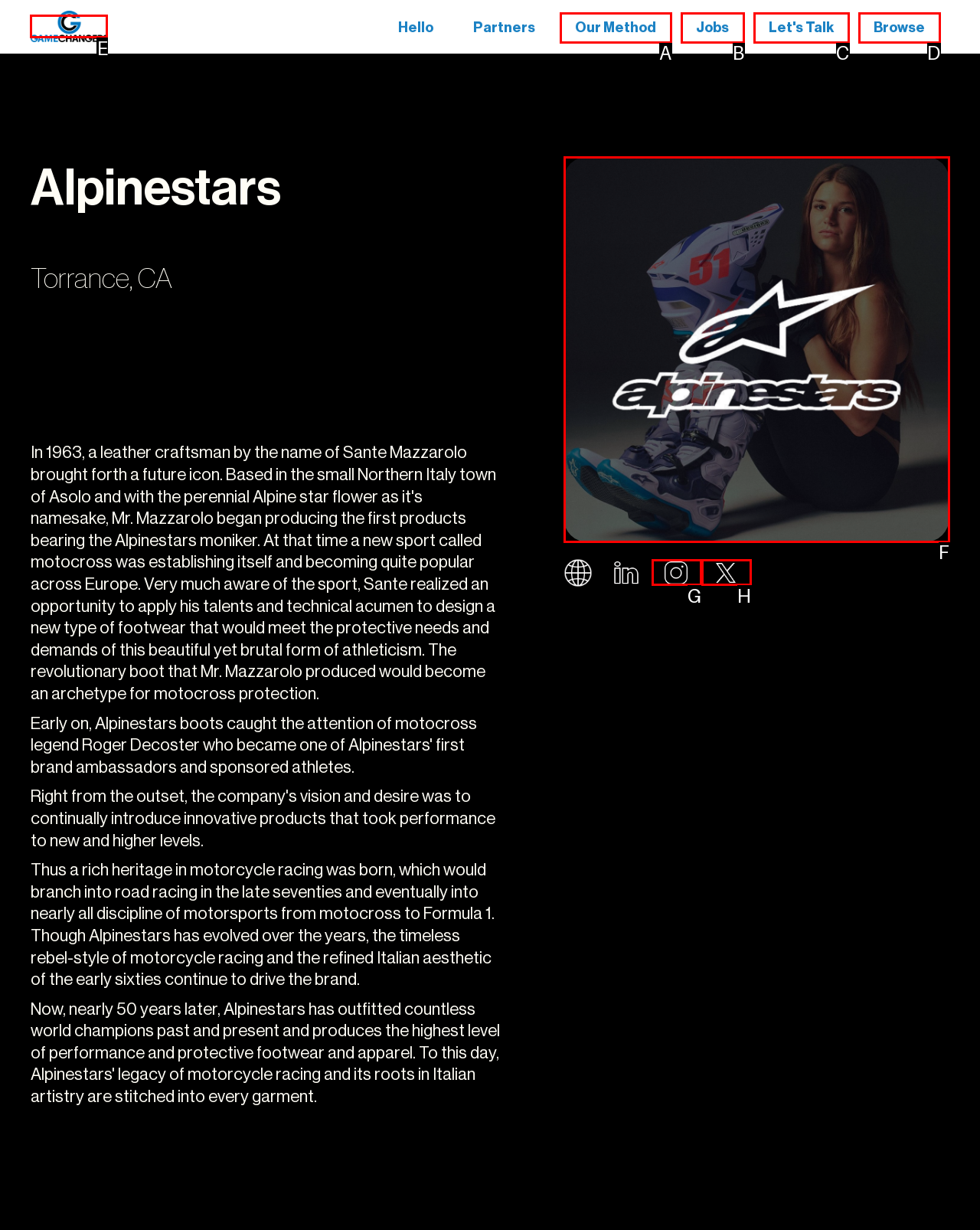Select the appropriate letter to fulfill the given instruction: go to home page
Provide the letter of the correct option directly.

E